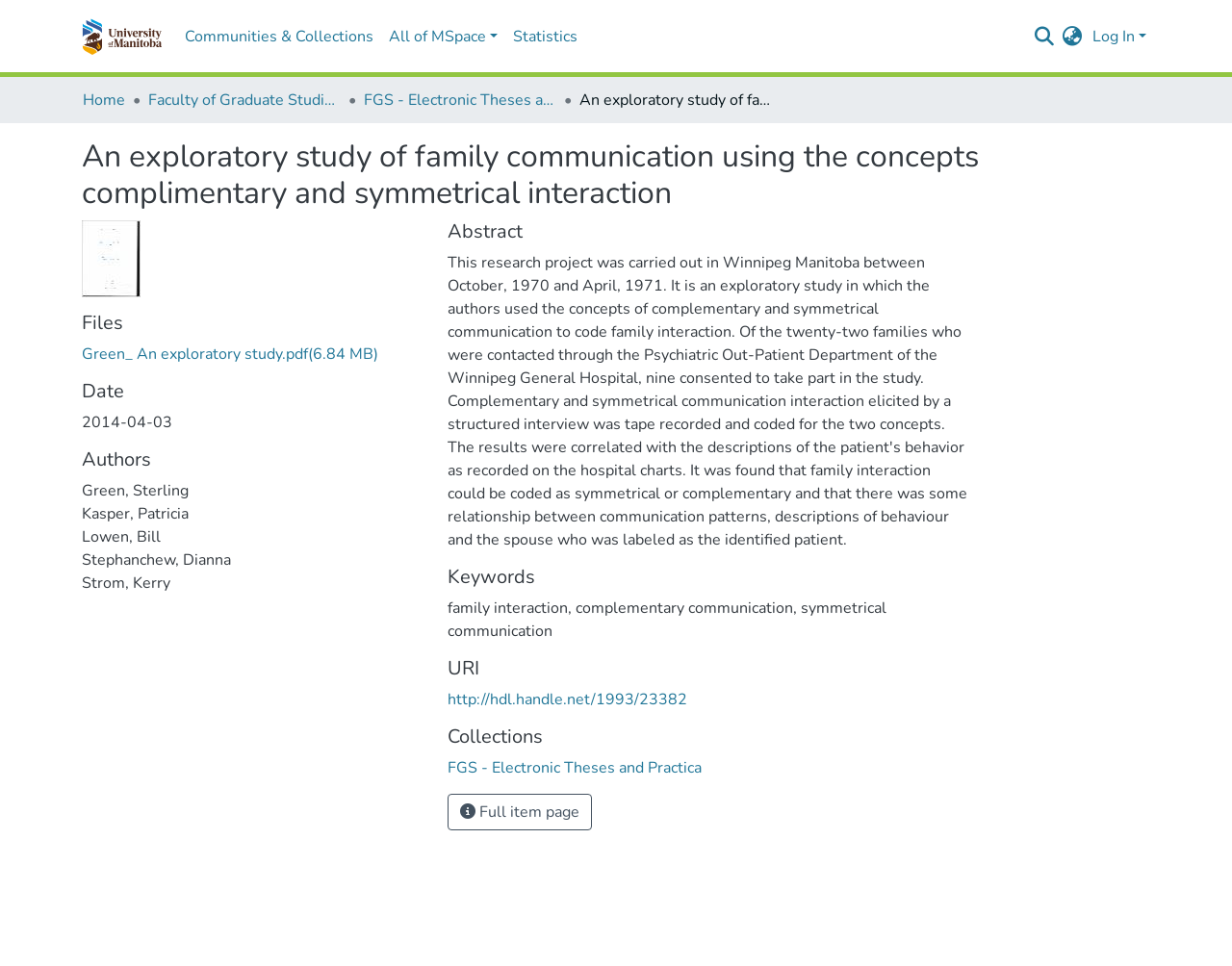Respond to the following query with just one word or a short phrase: 
Who are the authors of the research project?

Green, Sterling, Kasper, Patricia, Lowen, Bill, Stephanchew, Dianna, Strom, Kerry